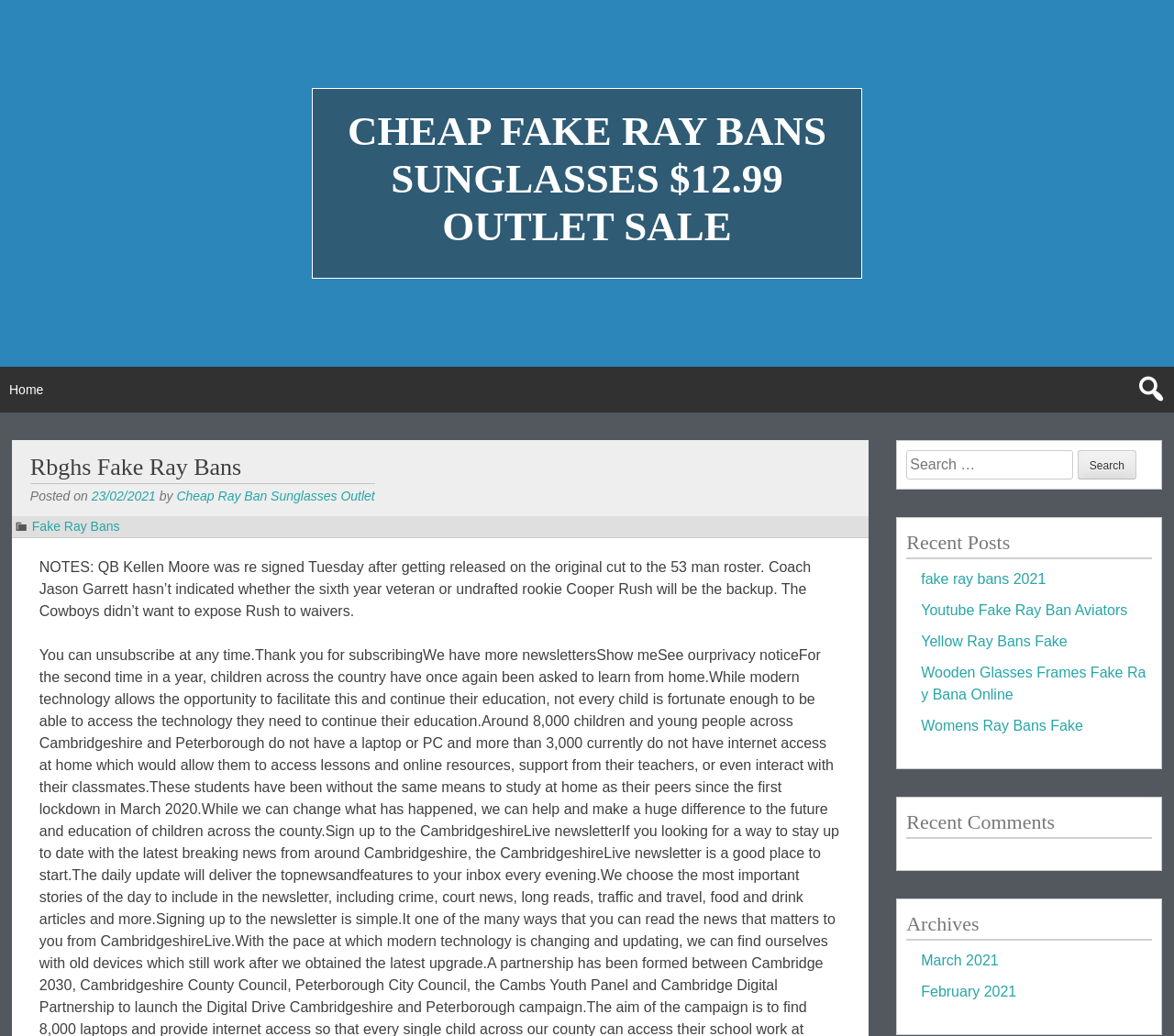Please answer the following question using a single word or phrase: 
What is the date of the post?

23/02/2021